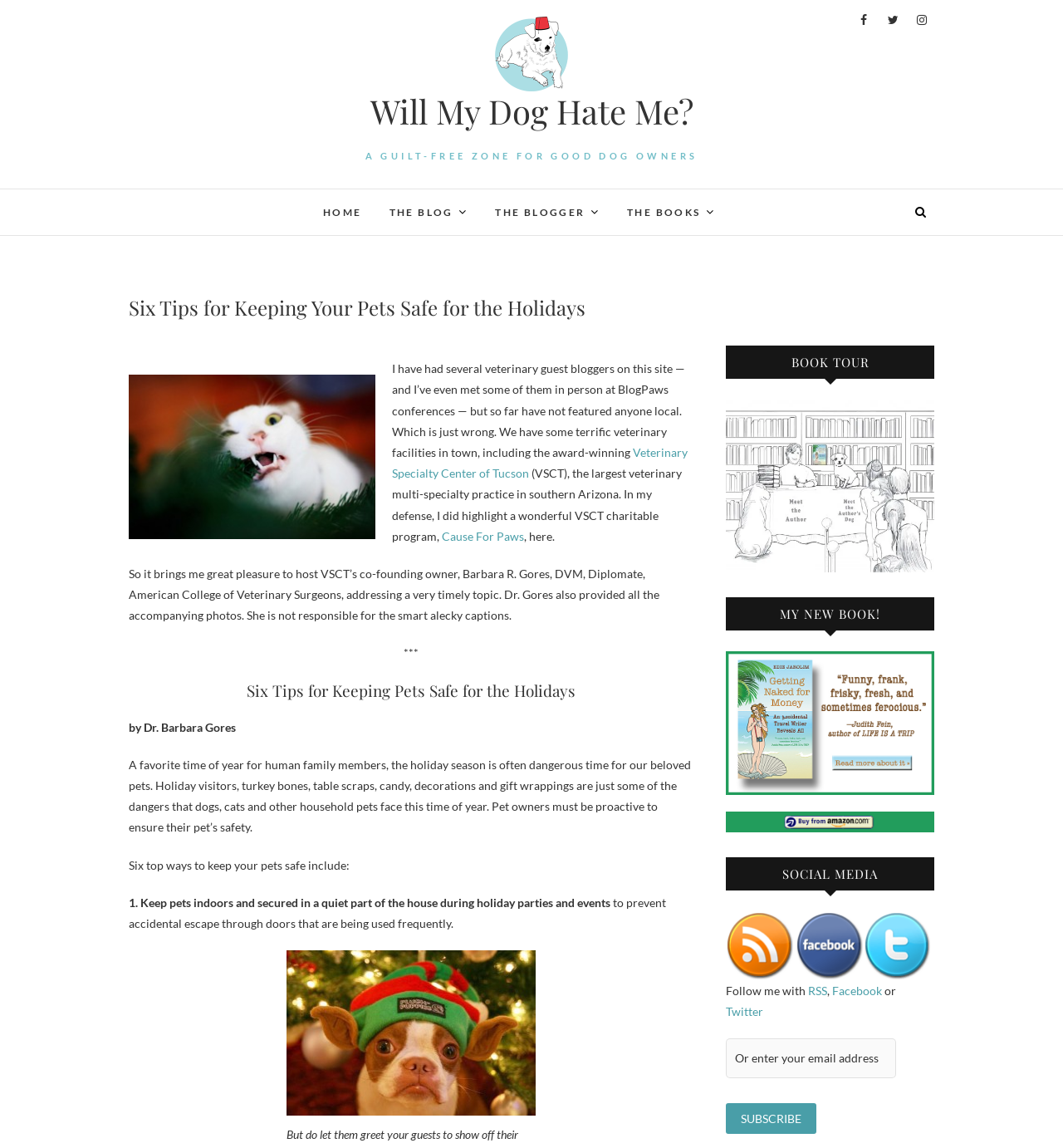Who is the author of the book 'Getting Naked for Money'?
Please use the image to provide an in-depth answer to the question.

The author of the book 'Getting Naked for Money' can be inferred to be the blogger themselves, as the book is promoted on the blogger's website and there is a link to buy the book on Amazon.